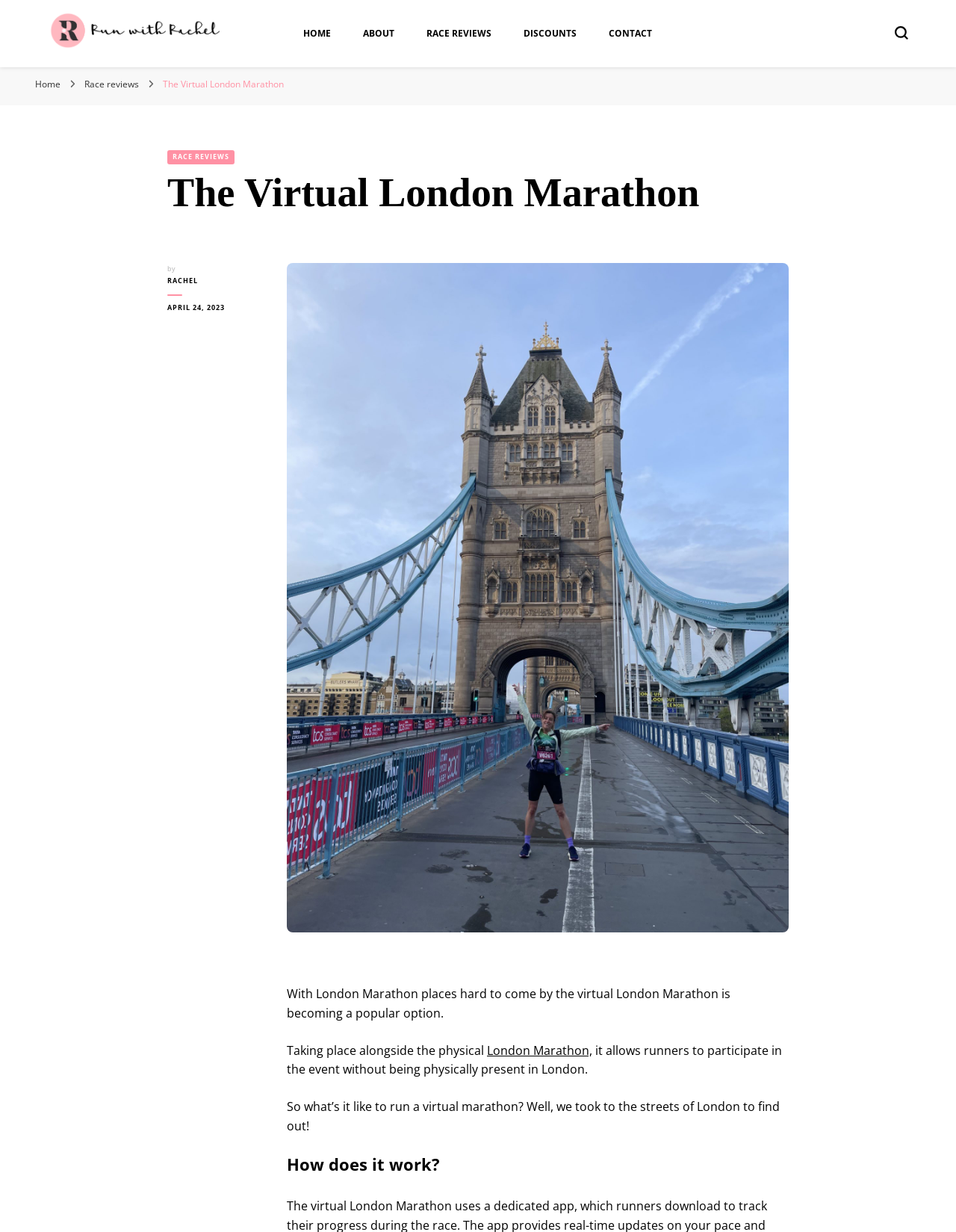Please find and give the text of the main heading on the webpage.

The Virtual London Marathon